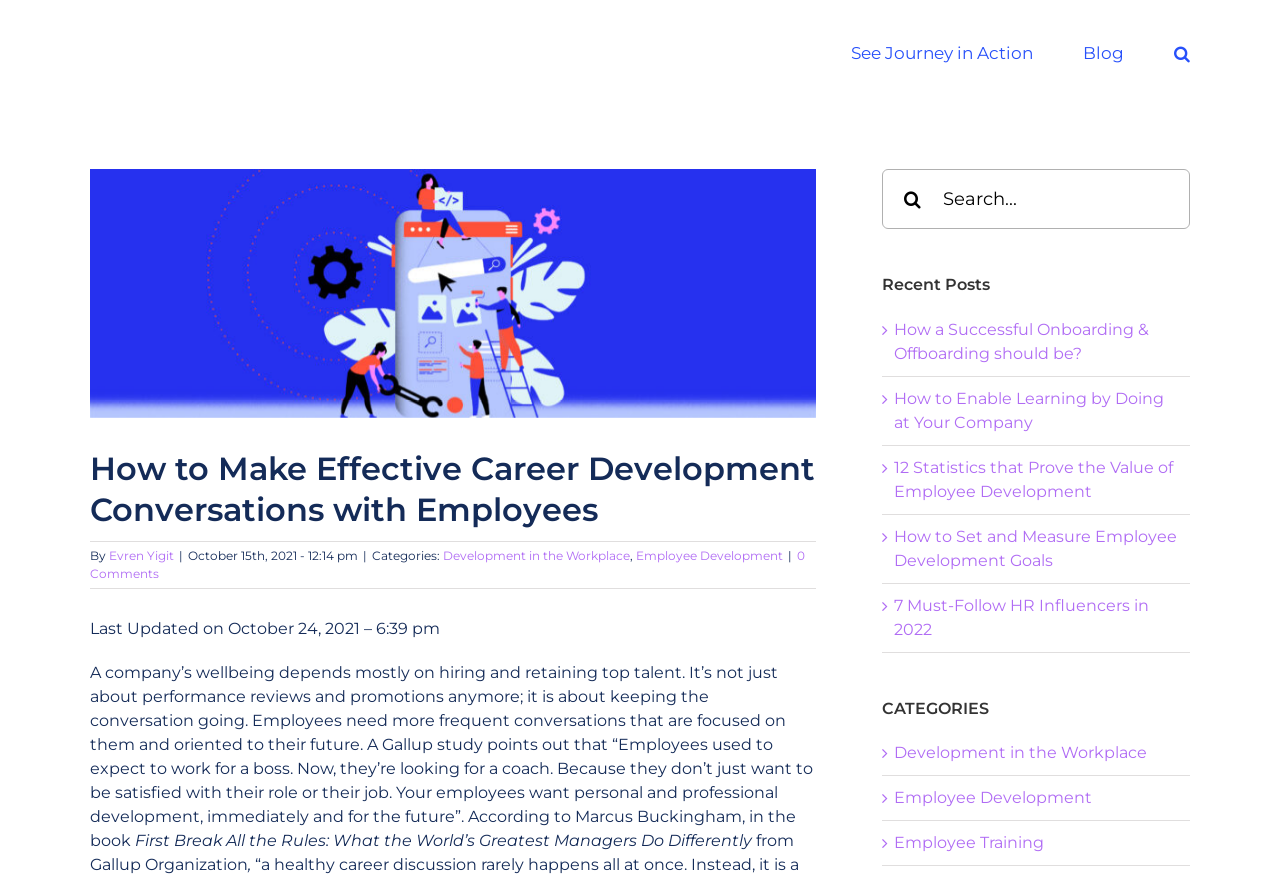Please locate the bounding box coordinates of the element's region that needs to be clicked to follow the instruction: "Explore the category 'Development in the Workplace'". The bounding box coordinates should be provided as four float numbers between 0 and 1, i.e., [left, top, right, bottom].

[0.698, 0.848, 0.922, 0.876]